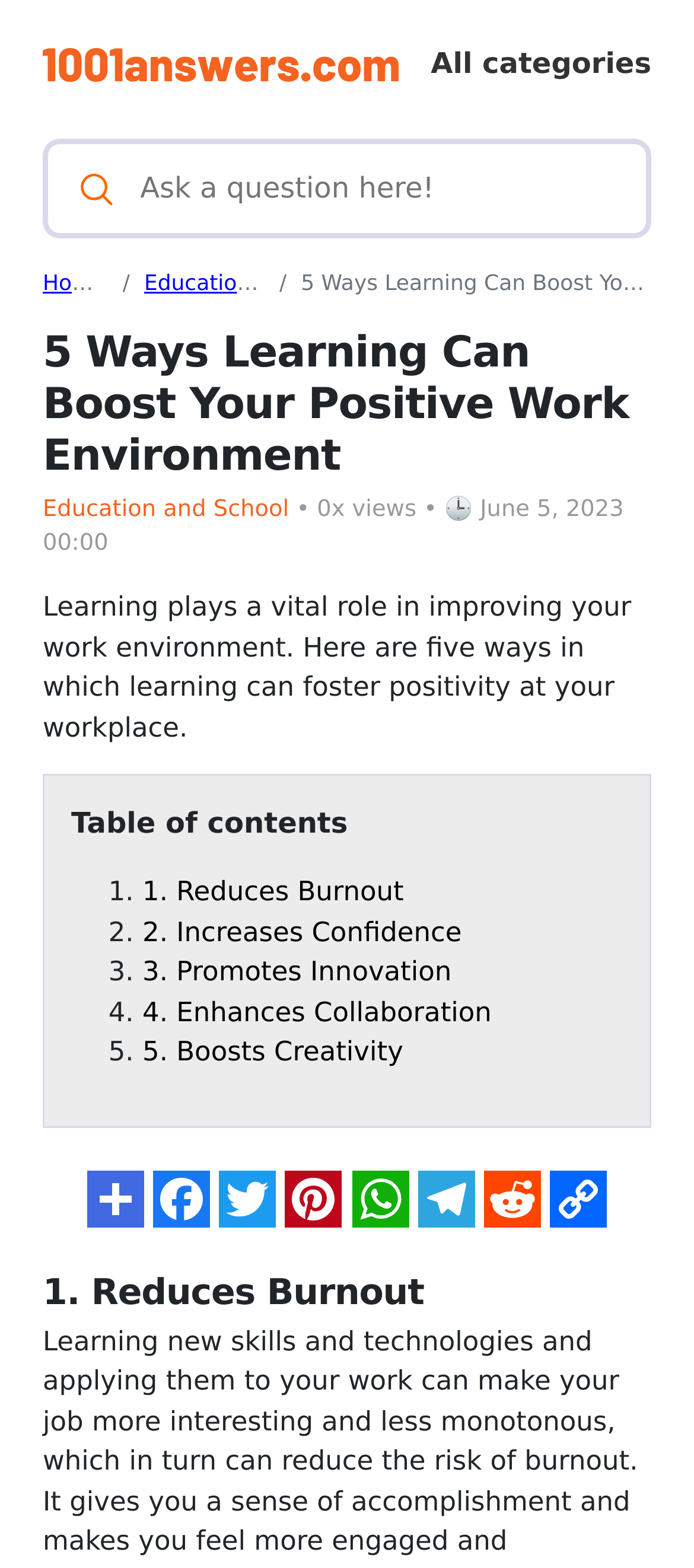Determine the bounding box coordinates of the target area to click to execute the following instruction: "Learn about '1. Reduces Burnout'."

[0.205, 0.558, 0.582, 0.579]